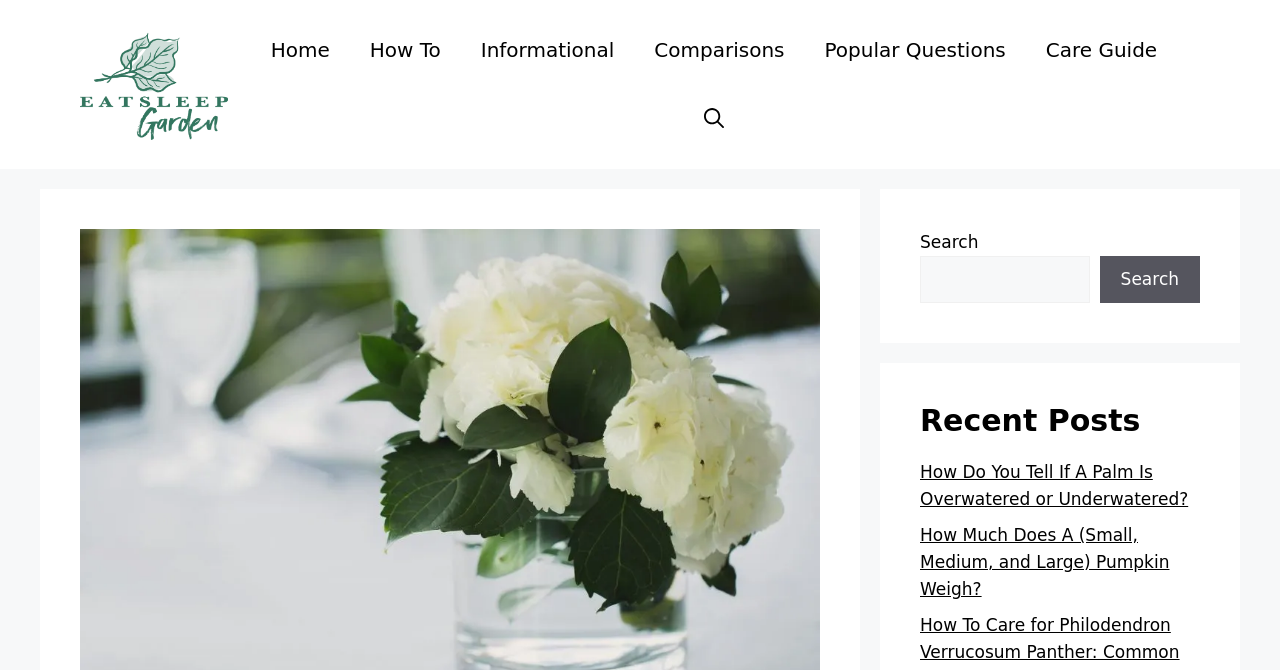Highlight the bounding box coordinates of the region I should click on to meet the following instruction: "view how to page".

[0.273, 0.03, 0.36, 0.119]